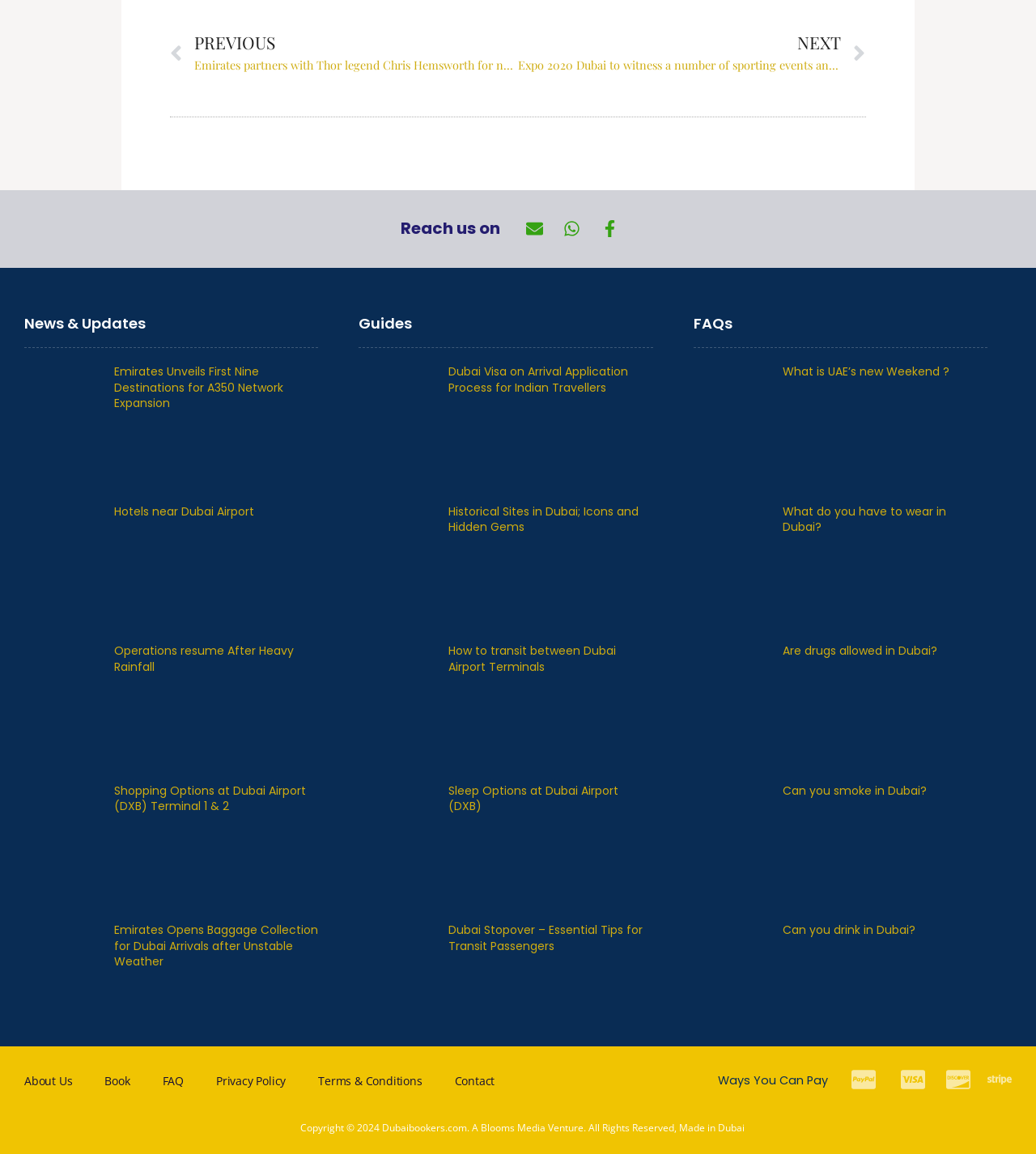Extract the bounding box for the UI element that matches this description: "Prof. dr. P.G. (Peter) Bolhuis".

None